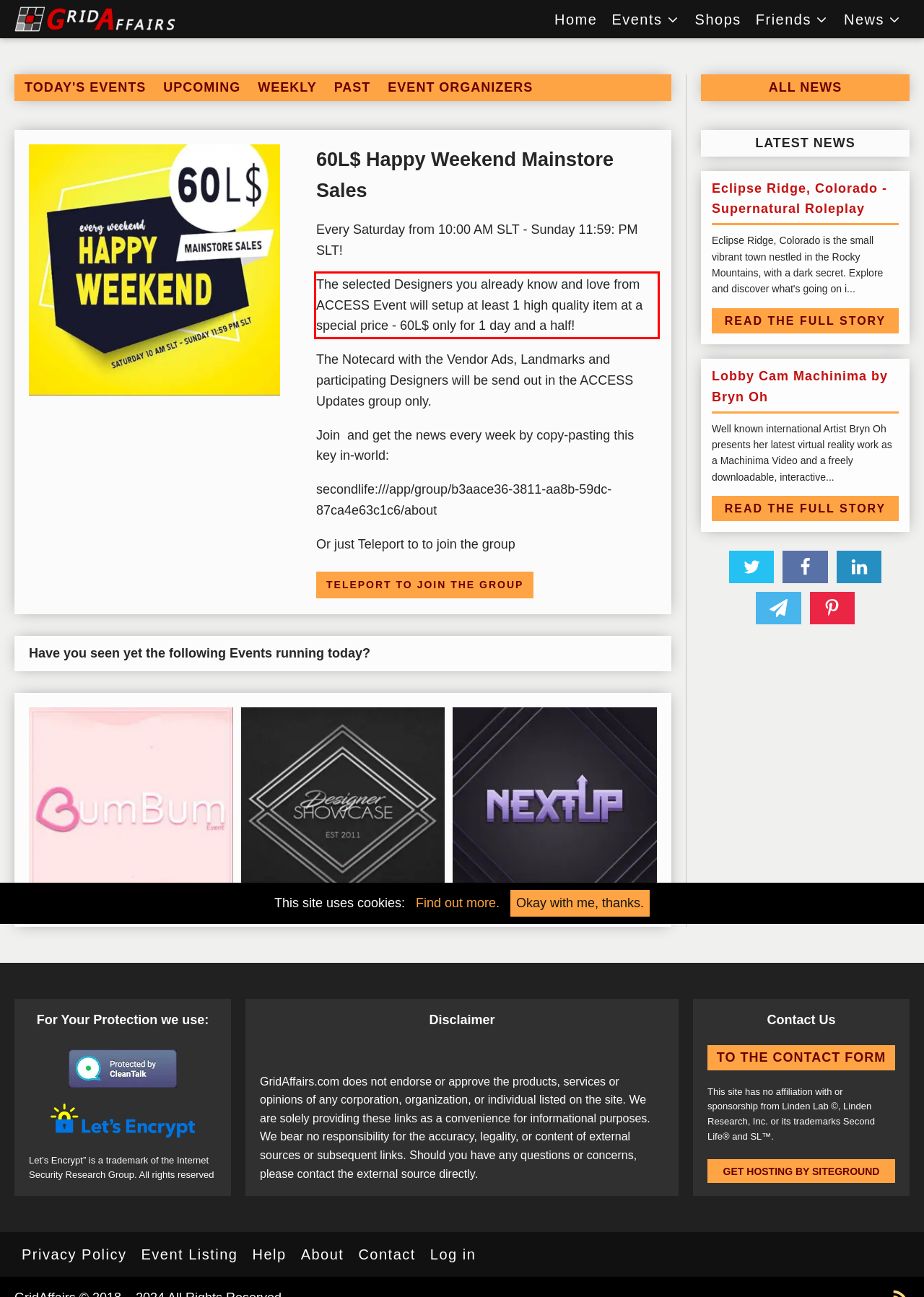Please look at the screenshot provided and find the red bounding box. Extract the text content contained within this bounding box.

The selected Designers you already know and love from ACCESS Event will setup at least 1 high quality item at a special price - 60L$ only for 1 day and a half!